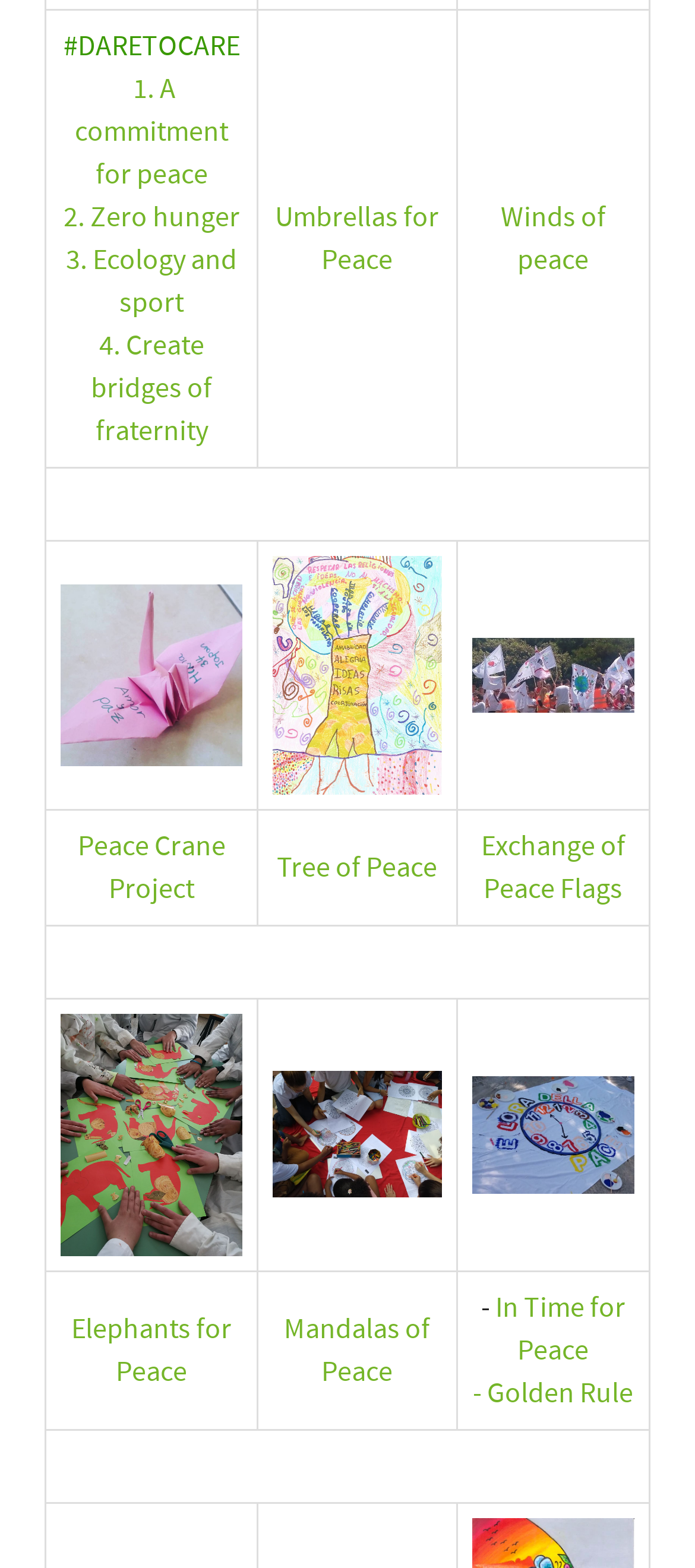Provide your answer to the question using just one word or phrase: What is the theme of the fourth project?

PeaceCrane1